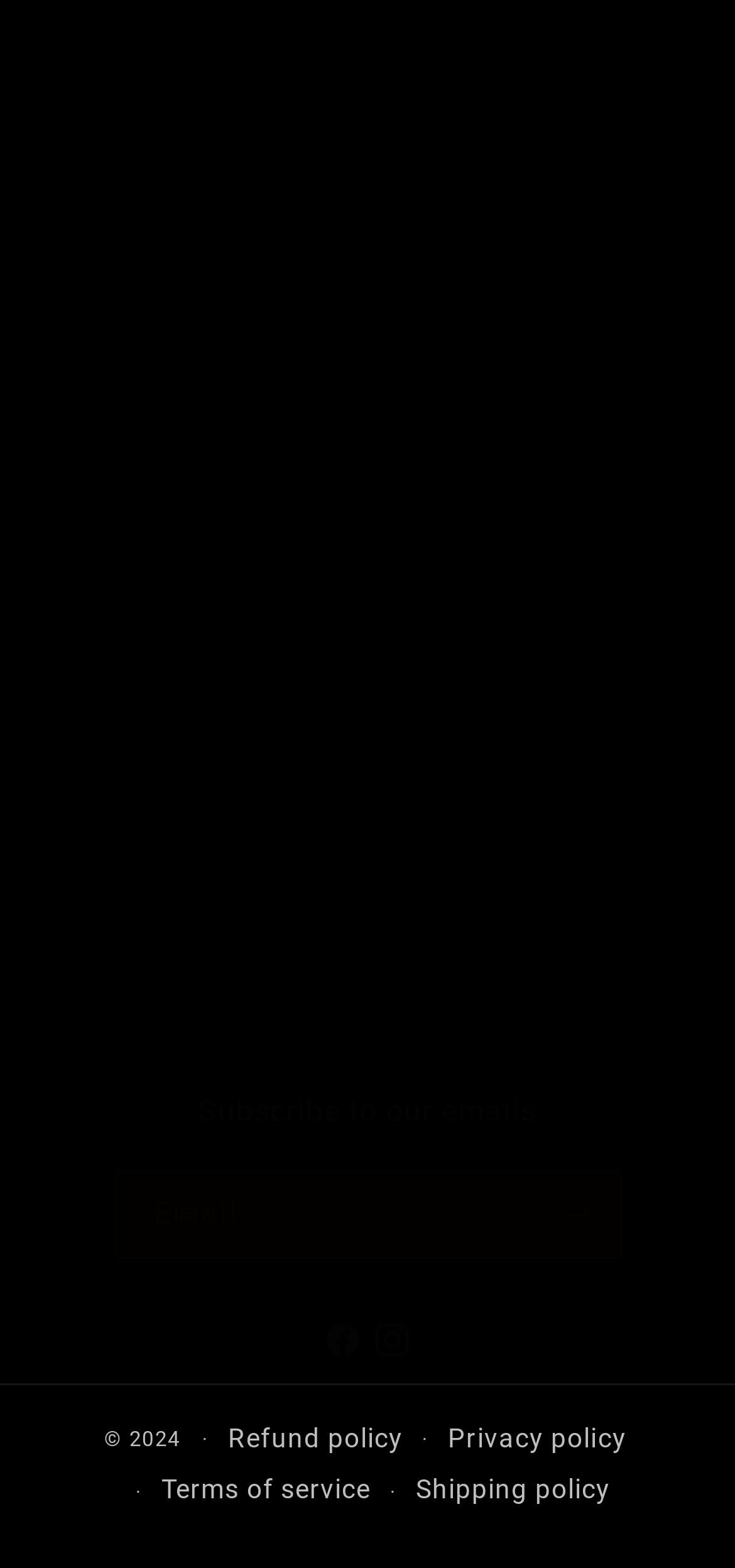Specify the bounding box coordinates of the area to click in order to execute this command: 'Check the Refund policy'. The coordinates should consist of four float numbers ranging from 0 to 1, and should be formatted as [left, top, right, bottom].

[0.305, 0.901, 0.554, 0.934]